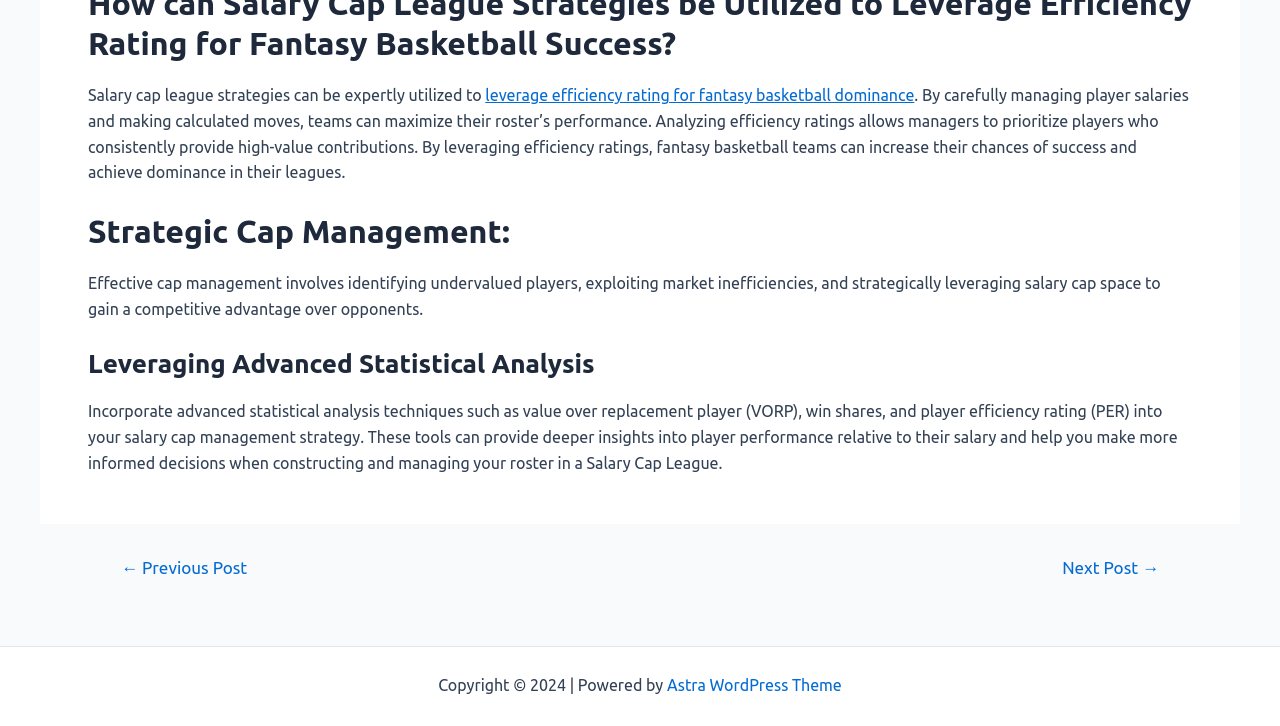What is the theme used to power this website?
Please utilize the information in the image to give a detailed response to the question.

The copyright information at the bottom of the webpage mentions that the website is powered by Astra WordPress Theme.